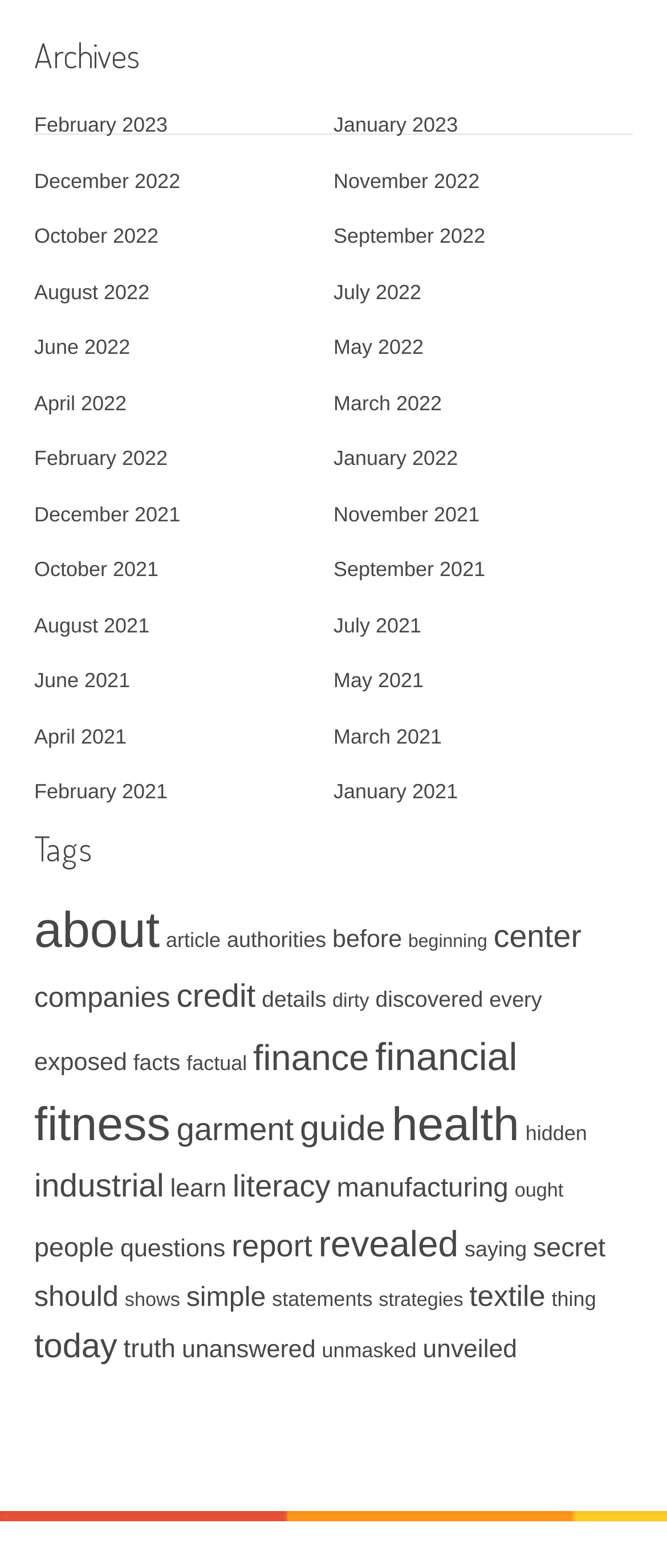Find the bounding box coordinates of the element's region that should be clicked in order to follow the given instruction: "Learn about 'health'". The coordinates should consist of four float numbers between 0 and 1, i.e., [left, top, right, bottom].

[0.587, 0.7, 0.778, 0.734]